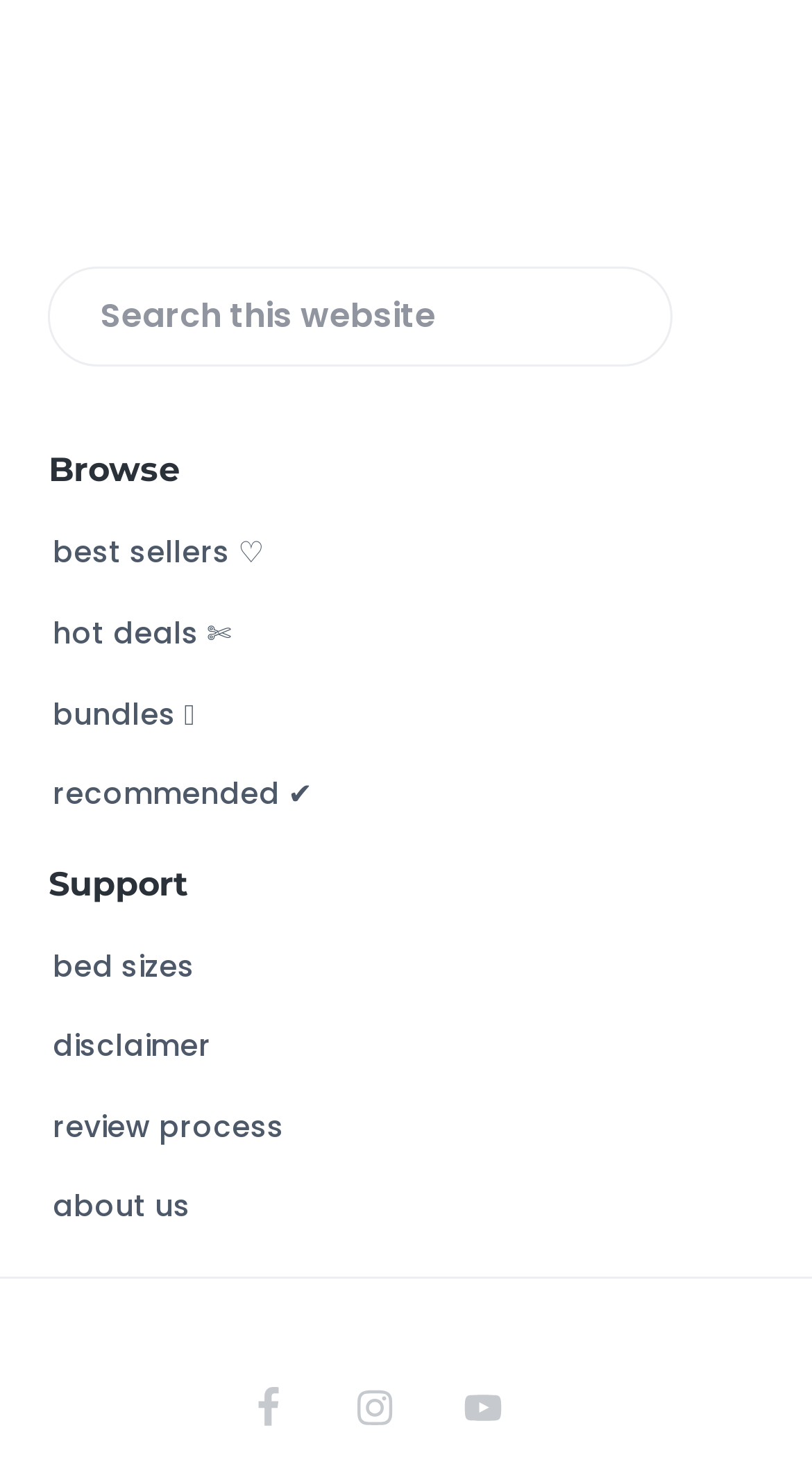What is the first recommended option?
Please provide a detailed and thorough answer to the question.

The webpage has a section with recommended options, and the first one is 'best sellers' which is indicated by the heart symbol.